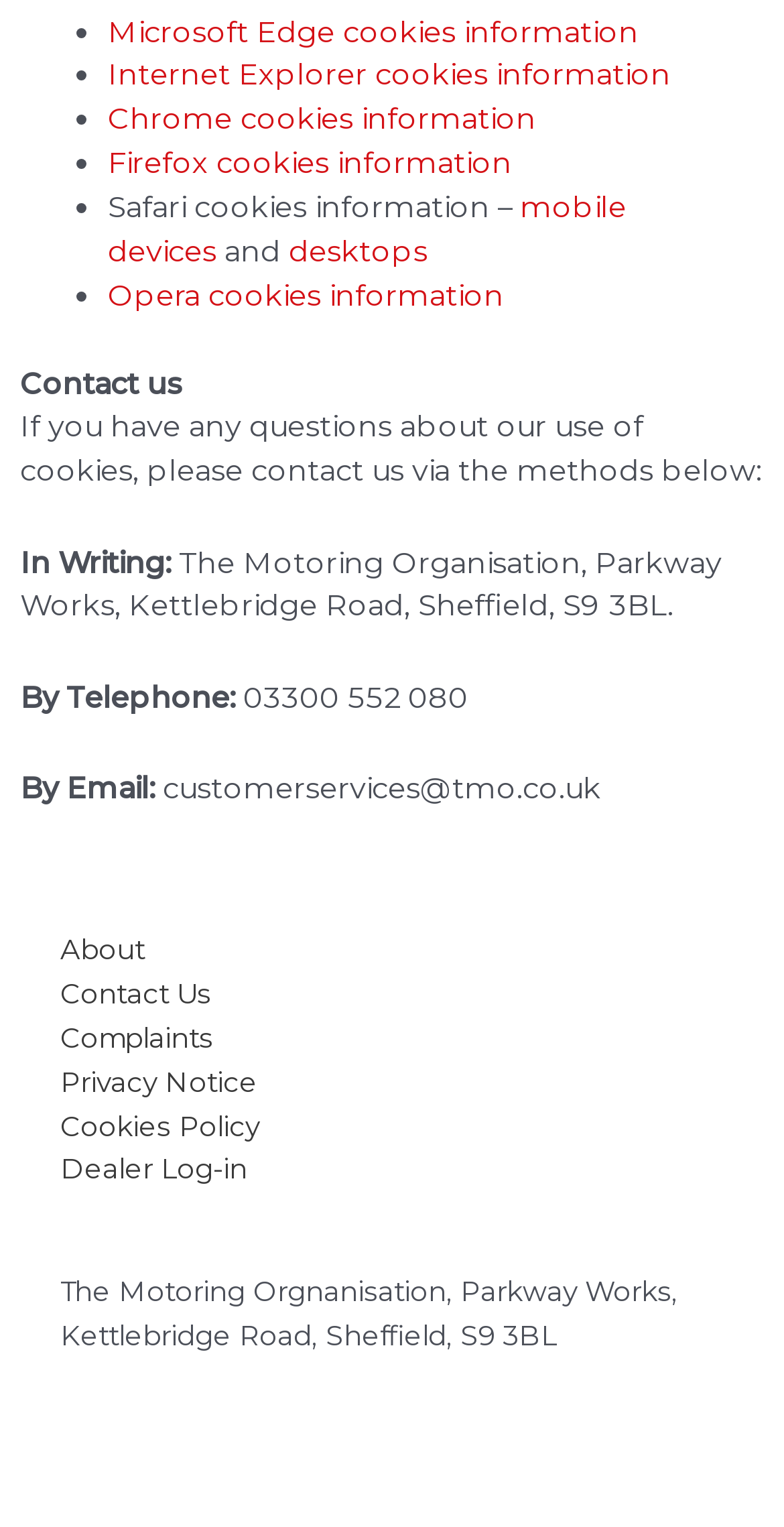How can I contact The Motoring Organisation?
Please use the image to provide a one-word or short phrase answer.

In writing, by telephone, or by email